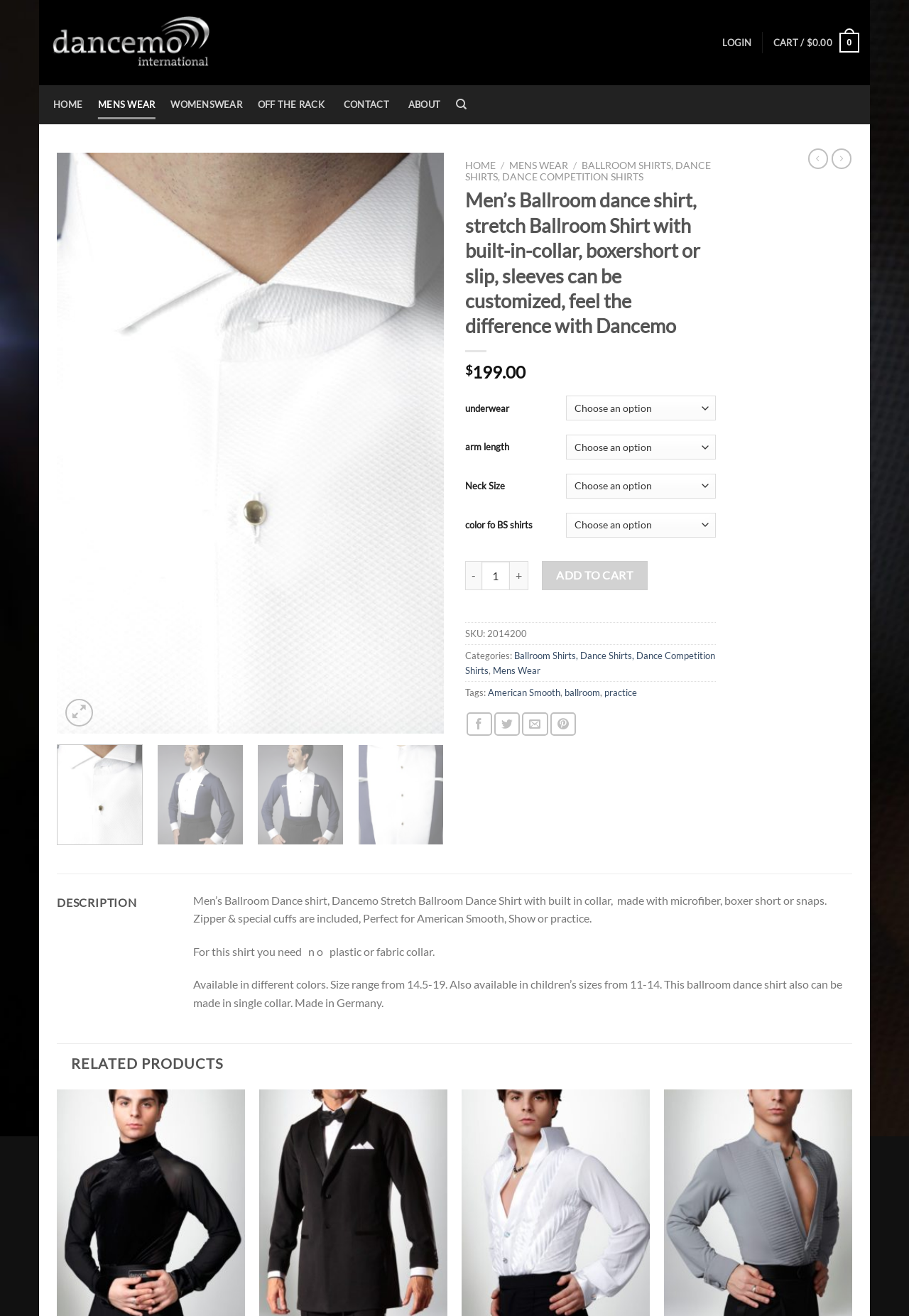Please identify the bounding box coordinates of where to click in order to follow the instruction: "Click on the 'ADD TO CART' button".

[0.596, 0.427, 0.712, 0.448]